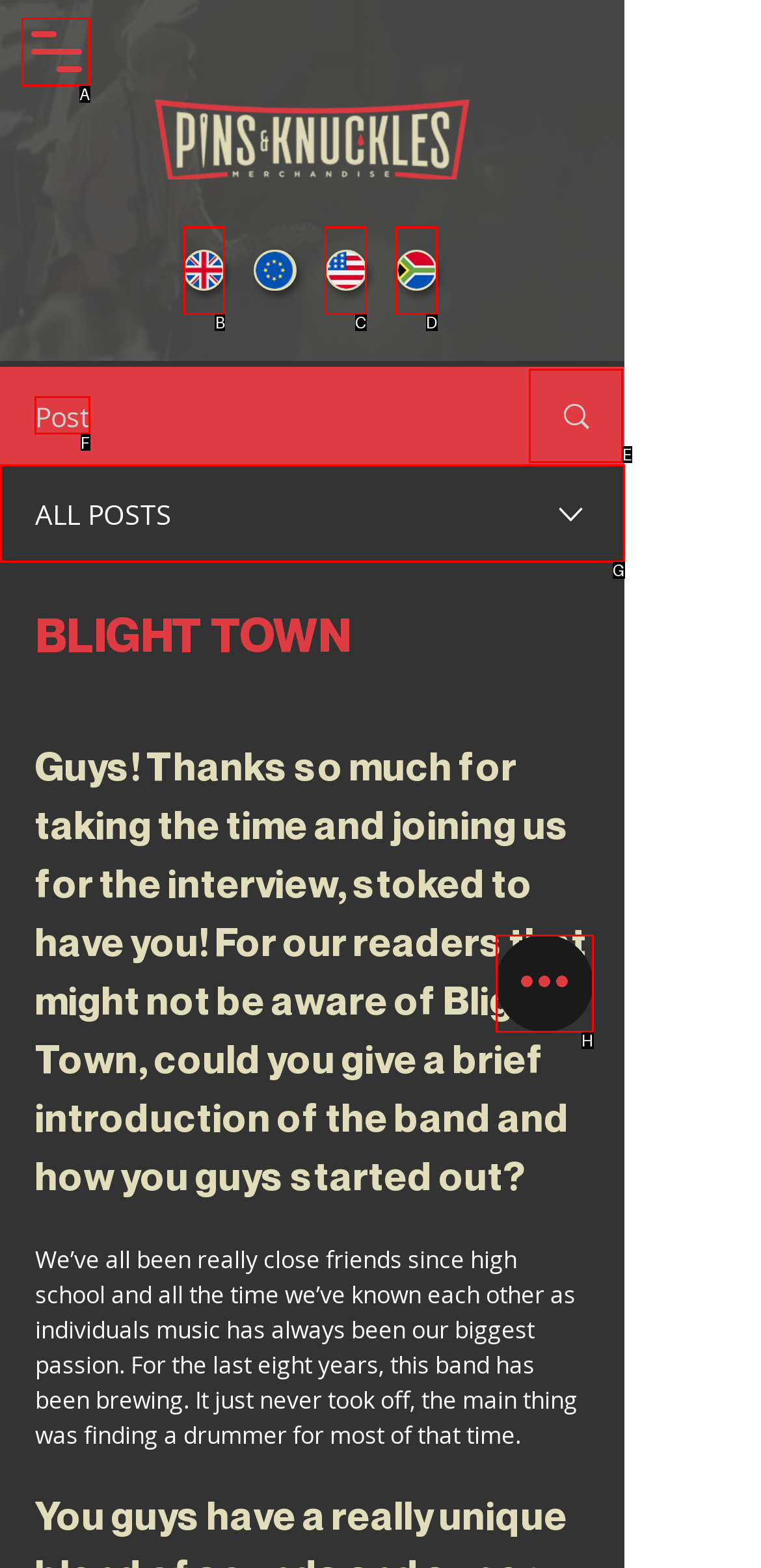From the given options, indicate the letter that corresponds to the action needed to complete this task: Read the post. Respond with only the letter.

F